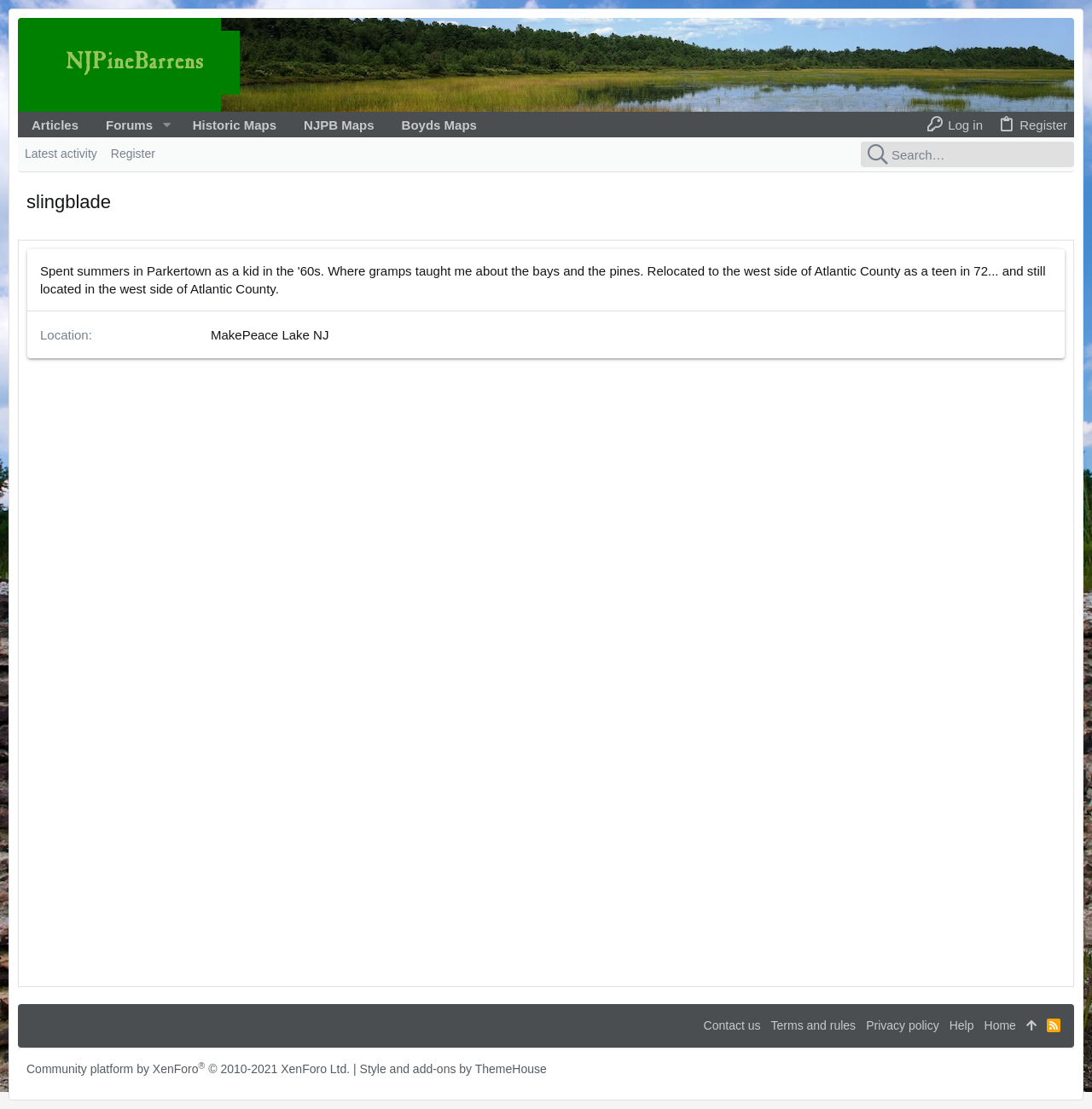Given the element description "February 1, 2007November 14, 2014" in the screenshot, predict the bounding box coordinates of that UI element.

None